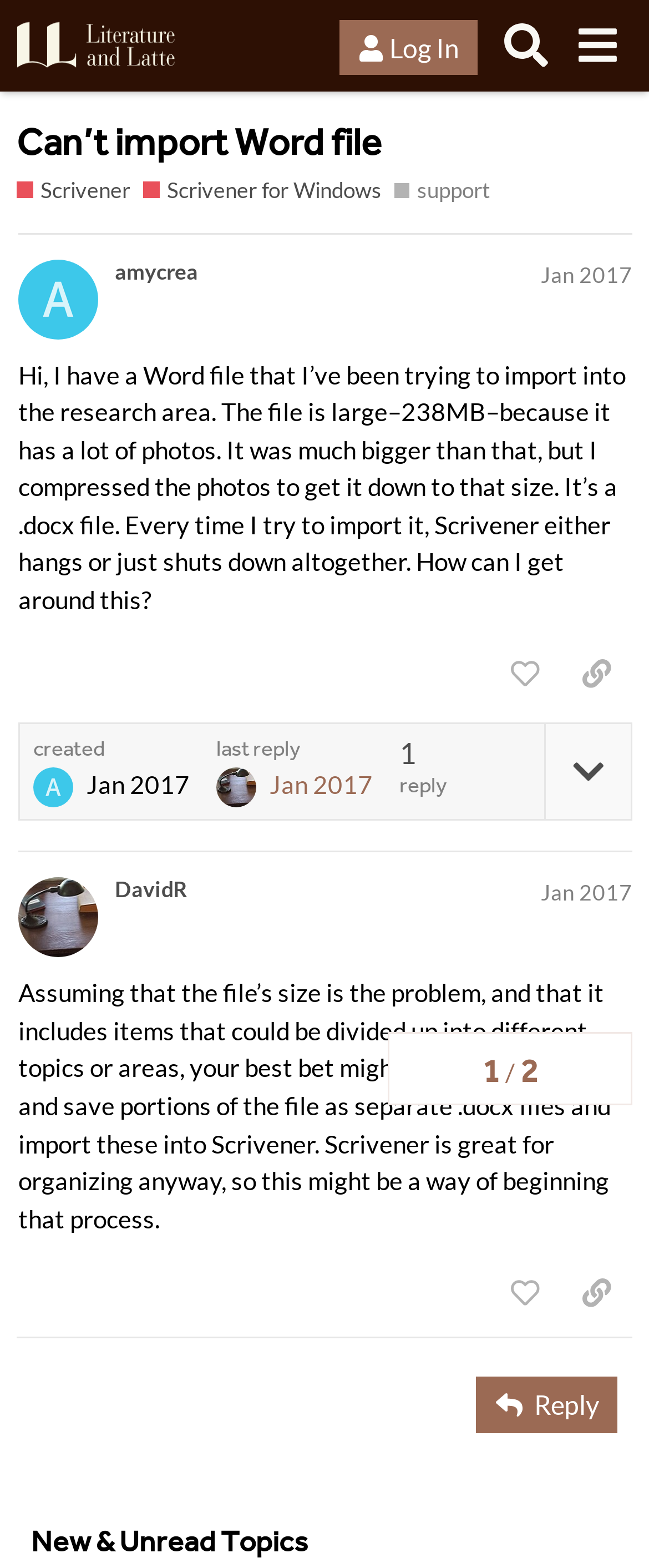Provide the bounding box coordinates in the format (top-left x, top-left y, bottom-right x, bottom-right y). All values are floating point numbers between 0 and 1. Determine the bounding box coordinate of the UI element described as: alt="Literature & Latte Forums"

[0.026, 0.01, 0.303, 0.048]